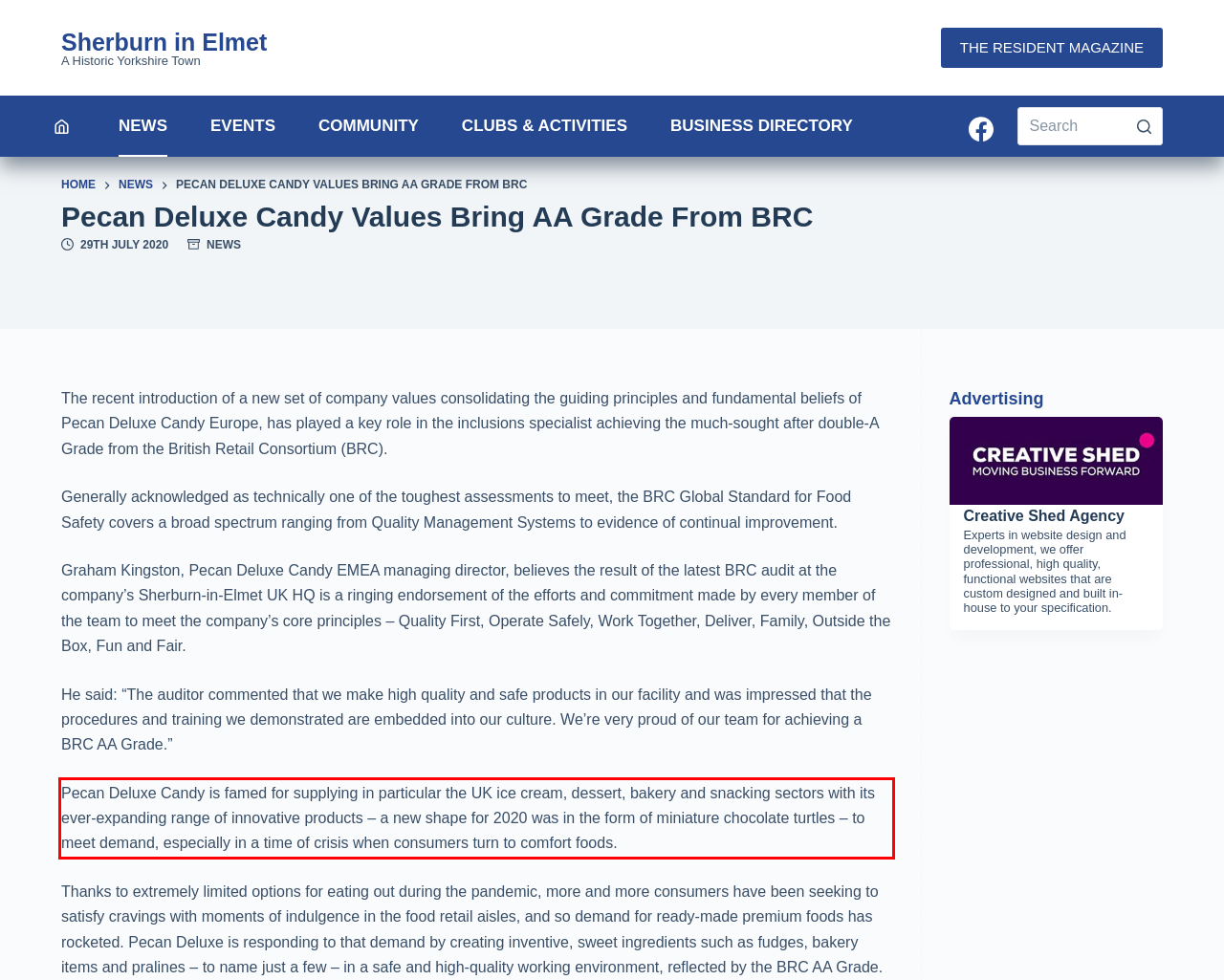In the screenshot of the webpage, find the red bounding box and perform OCR to obtain the text content restricted within this red bounding box.

Pecan Deluxe Candy is famed for supplying in particular the UK ice cream, dessert, bakery and snacking sectors with its ever-expanding range of innovative products – a new shape for 2020 was in the form of miniature chocolate turtles – to meet demand, especially in a time of crisis when consumers turn to comfort foods.